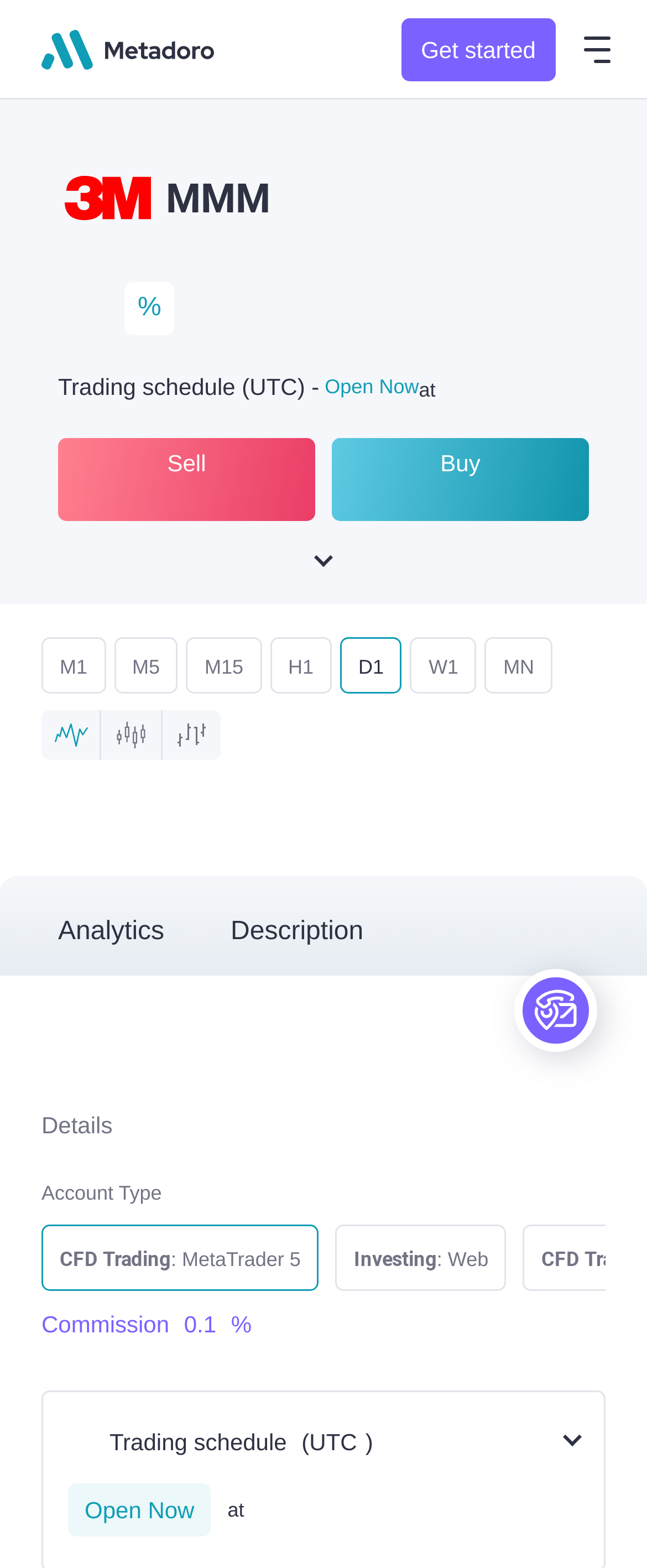Identify the bounding box coordinates of the clickable region required to complete the instruction: "Click the 'Buy' link". The coordinates should be given as four float numbers within the range of 0 and 1, i.e., [left, top, right, bottom].

[0.513, 0.279, 0.91, 0.332]